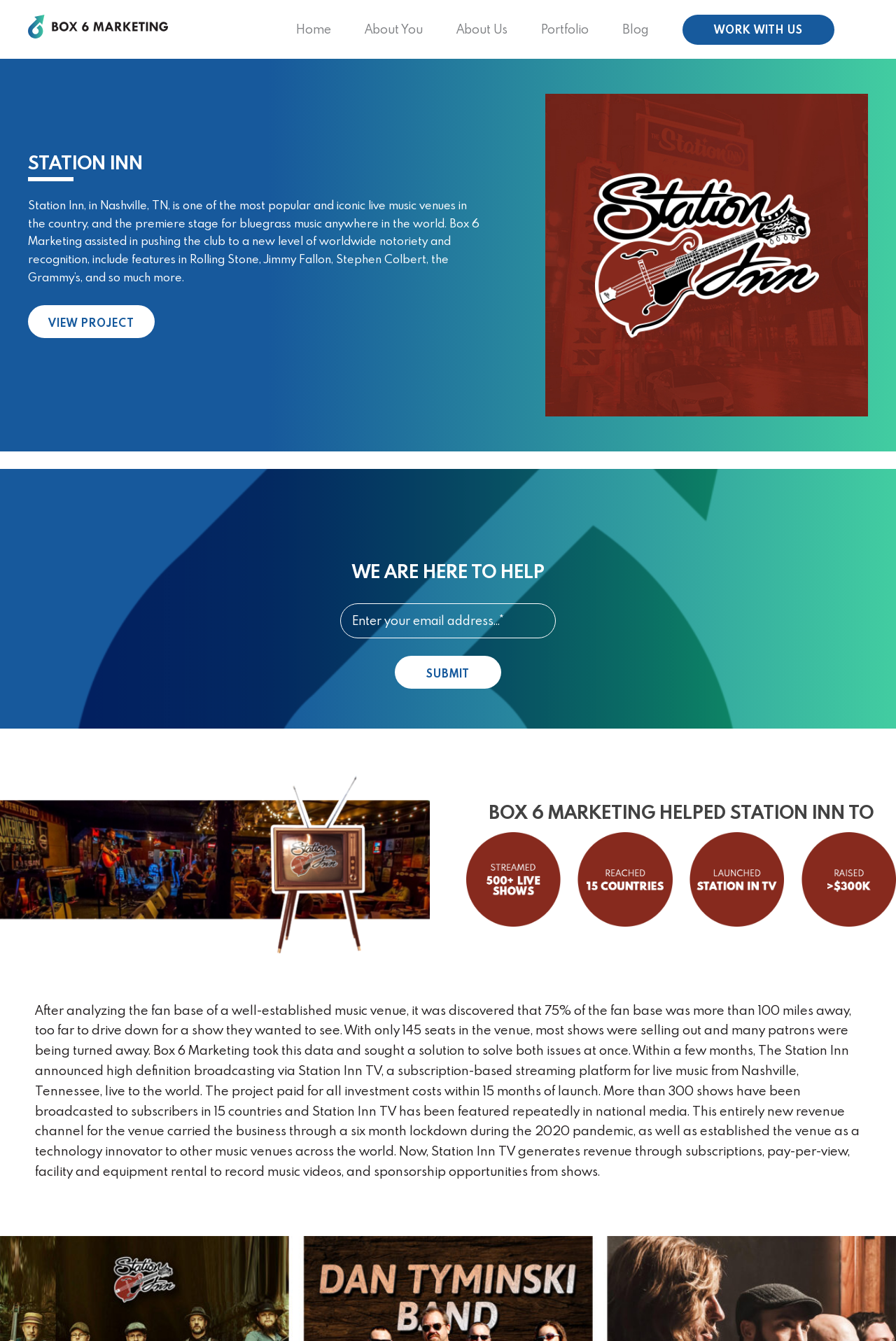Articulate a complete and detailed caption of the webpage elements.

The webpage is about Station Inn, a popular live music venue in Nashville, Tennessee, and its collaboration with Box 6 Marketing. At the top left corner, there is a logo of Box 6 Marketing, and next to it, a navigation menu with links to different sections of the website, including Home, About You, About Us, Portfolio, Blog, and WORK WITH US.

Below the navigation menu, there is a large heading "STATION INN" followed by a paragraph of text that describes Station Inn as a premier live music venue and its collaboration with Box 6 Marketing. The text also mentions the venue's features in prominent media outlets such as Rolling Stone, Jimmy Fallon, and the Grammy's.

To the right of the paragraph, there is a large image banner of Station Inn's logo. Below the image, there is a heading "WE ARE HERE TO HELP" followed by a textbox to enter an email address and a submit button.

On the right side of the page, there are three circular images with text, showcasing the achievements of Station Inn, including streaming over 500 live shows, reaching 15 countries, and launching Station Inn TV.

Further down the page, there is a long block of text that describes the challenges faced by Station Inn, including selling out shows and turning away patrons, and how Box 6 Marketing helped the venue to launch a subscription-based streaming platform, Station Inn TV, which has generated revenue through subscriptions, pay-per-view, and sponsorship opportunities.

At the bottom right corner of the page, there is a link to go back to the top of the page.